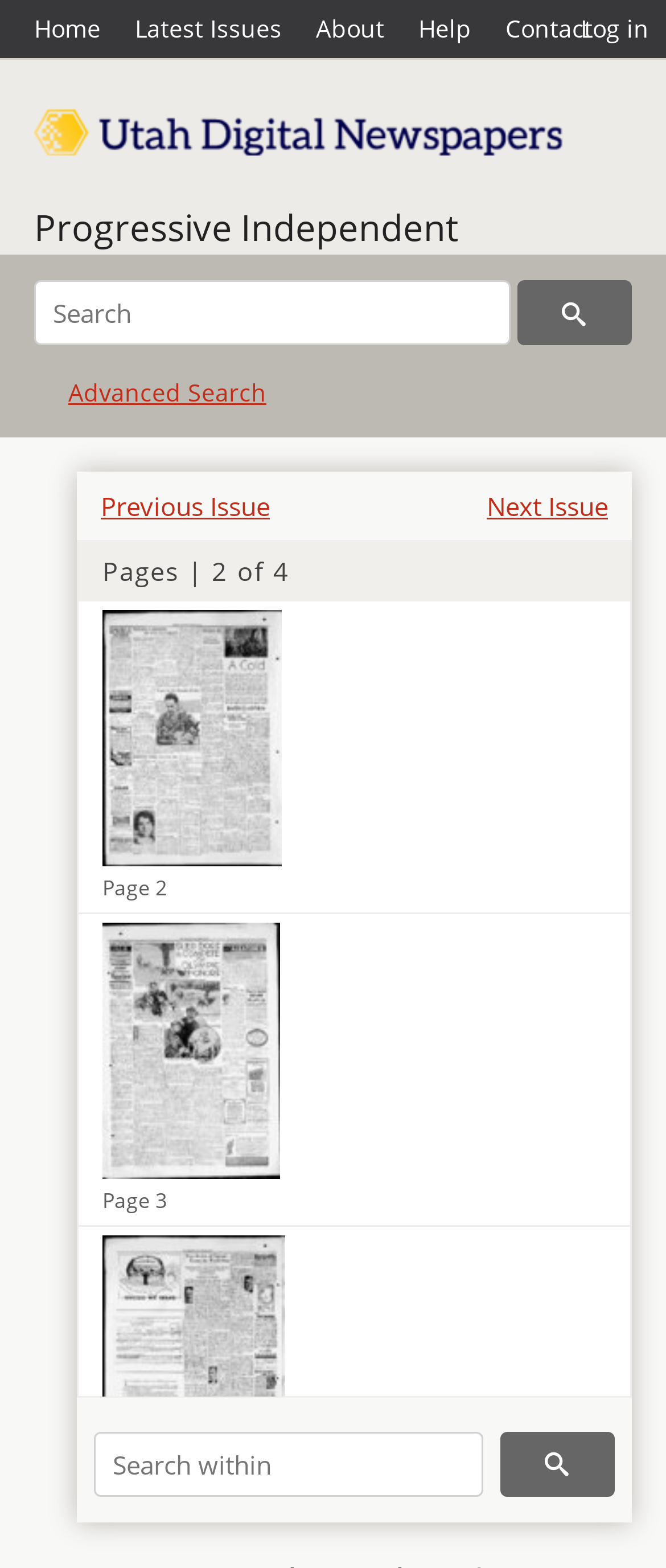Locate the bounding box coordinates of the clickable element to fulfill the following instruction: "Share". Provide the coordinates as four float numbers between 0 and 1 in the format [left, top, right, bottom].

[0.346, 0.786, 0.446, 0.808]